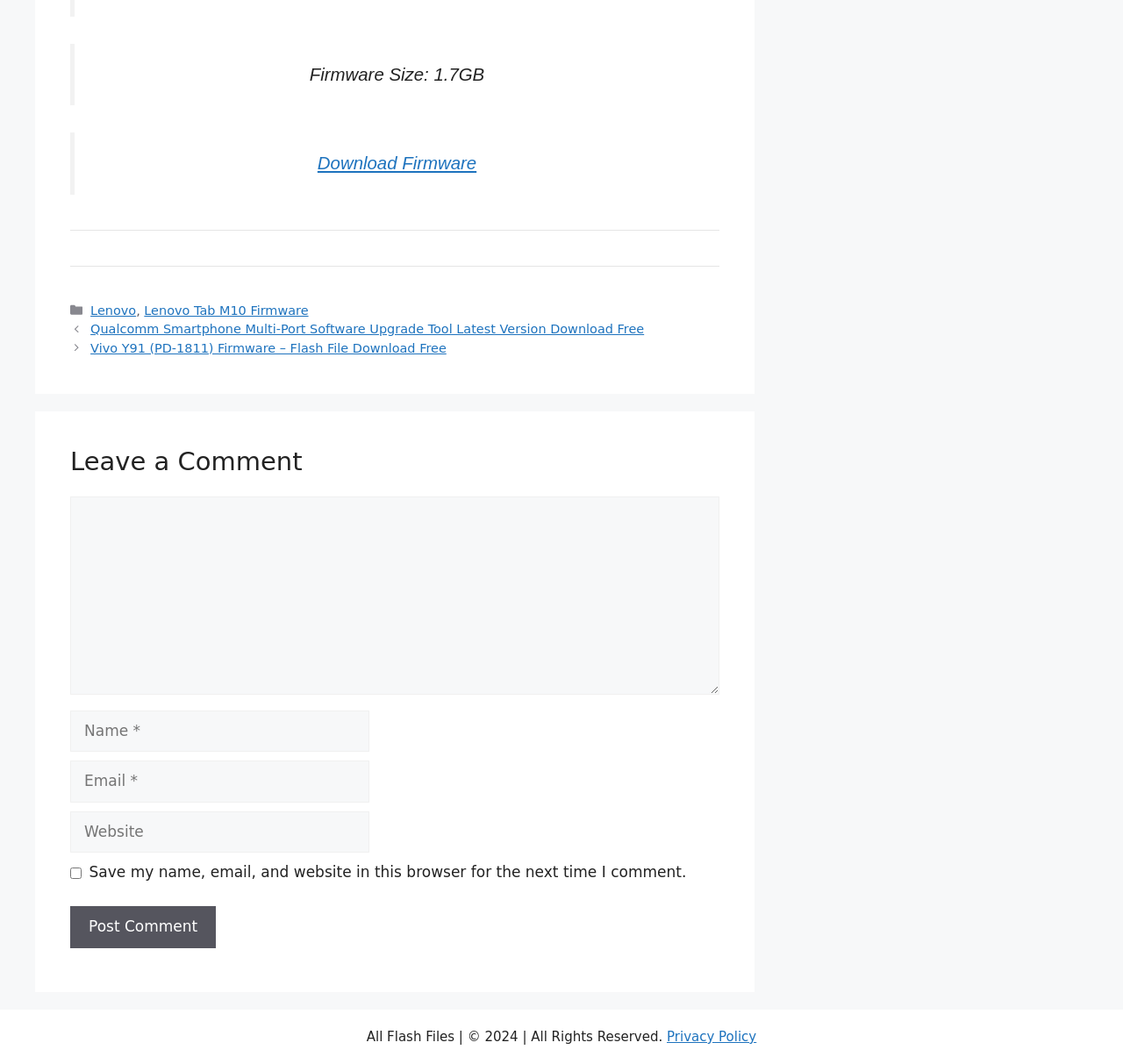What is the purpose of the comment section?
Provide a one-word or short-phrase answer based on the image.

To leave a comment